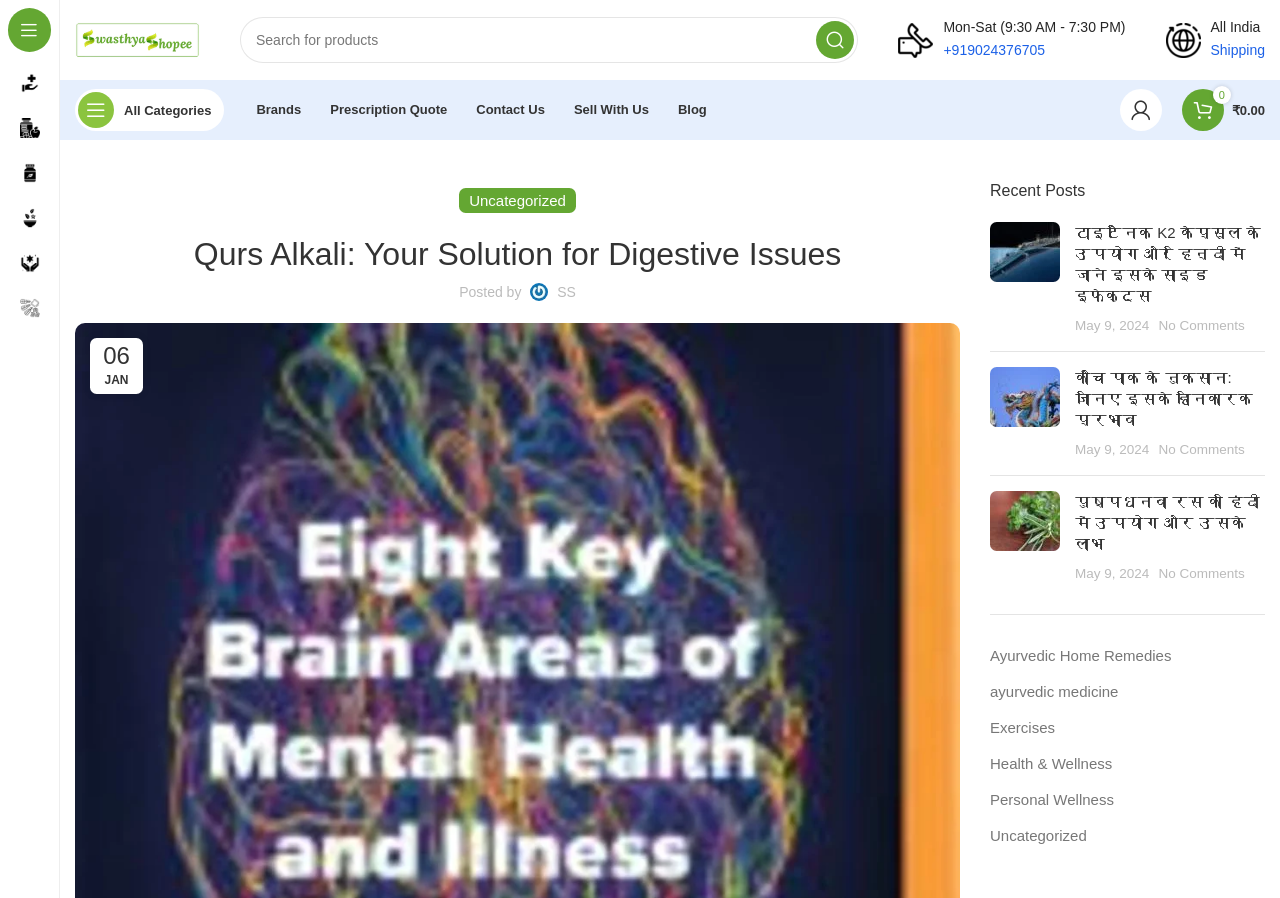Locate the bounding box coordinates of the area where you should click to accomplish the instruction: "Search for products".

[0.188, 0.019, 0.671, 0.07]